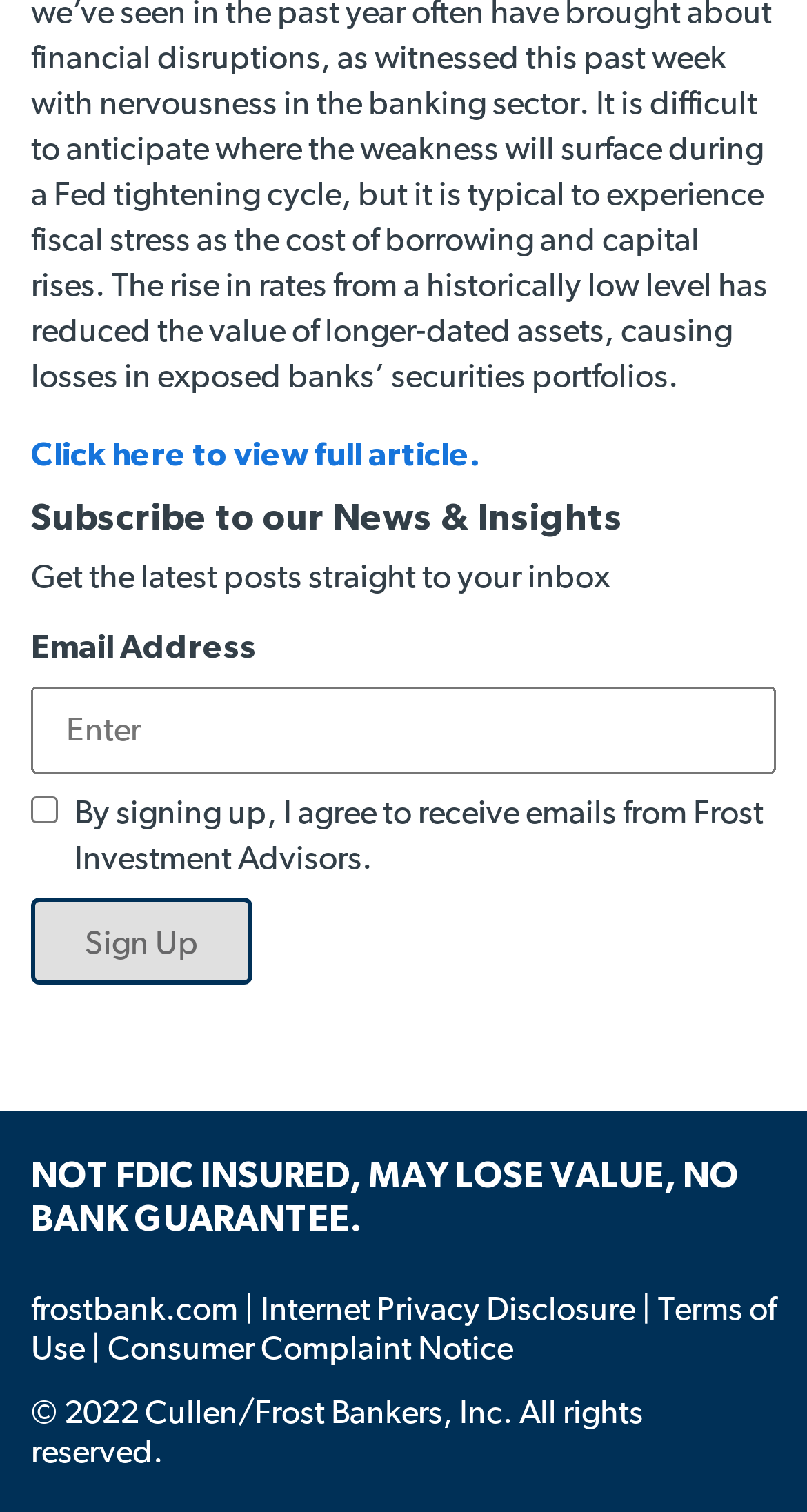Pinpoint the bounding box coordinates for the area that should be clicked to perform the following instruction: "Sign up for newsletter".

[0.038, 0.593, 0.313, 0.651]